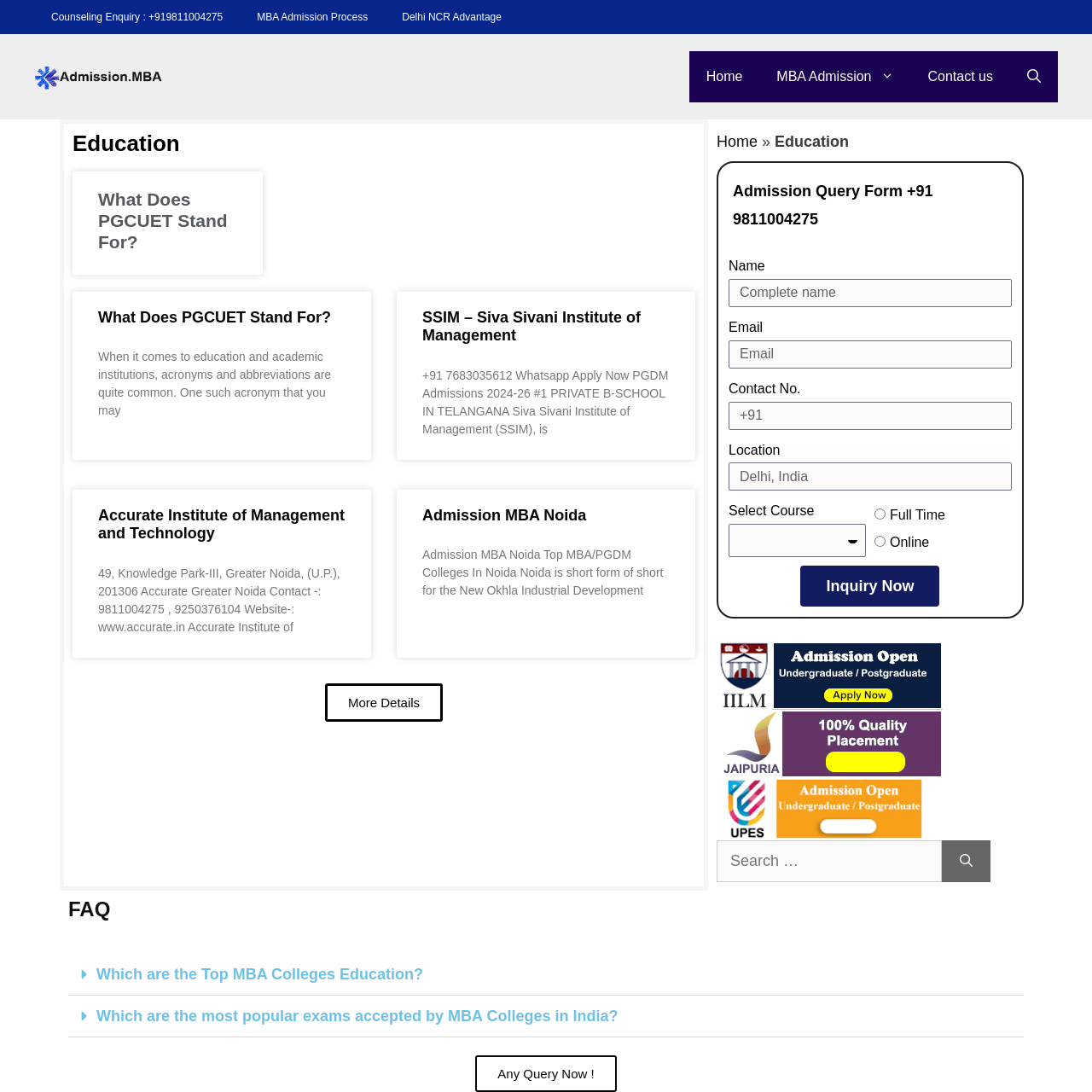Given the description of the UI element: "Counseling Enquiry : +919811004275", predict the bounding box coordinates in the form of [left, top, right, bottom], with each value being a float between 0 and 1.

[0.031, 0.0, 0.22, 0.031]